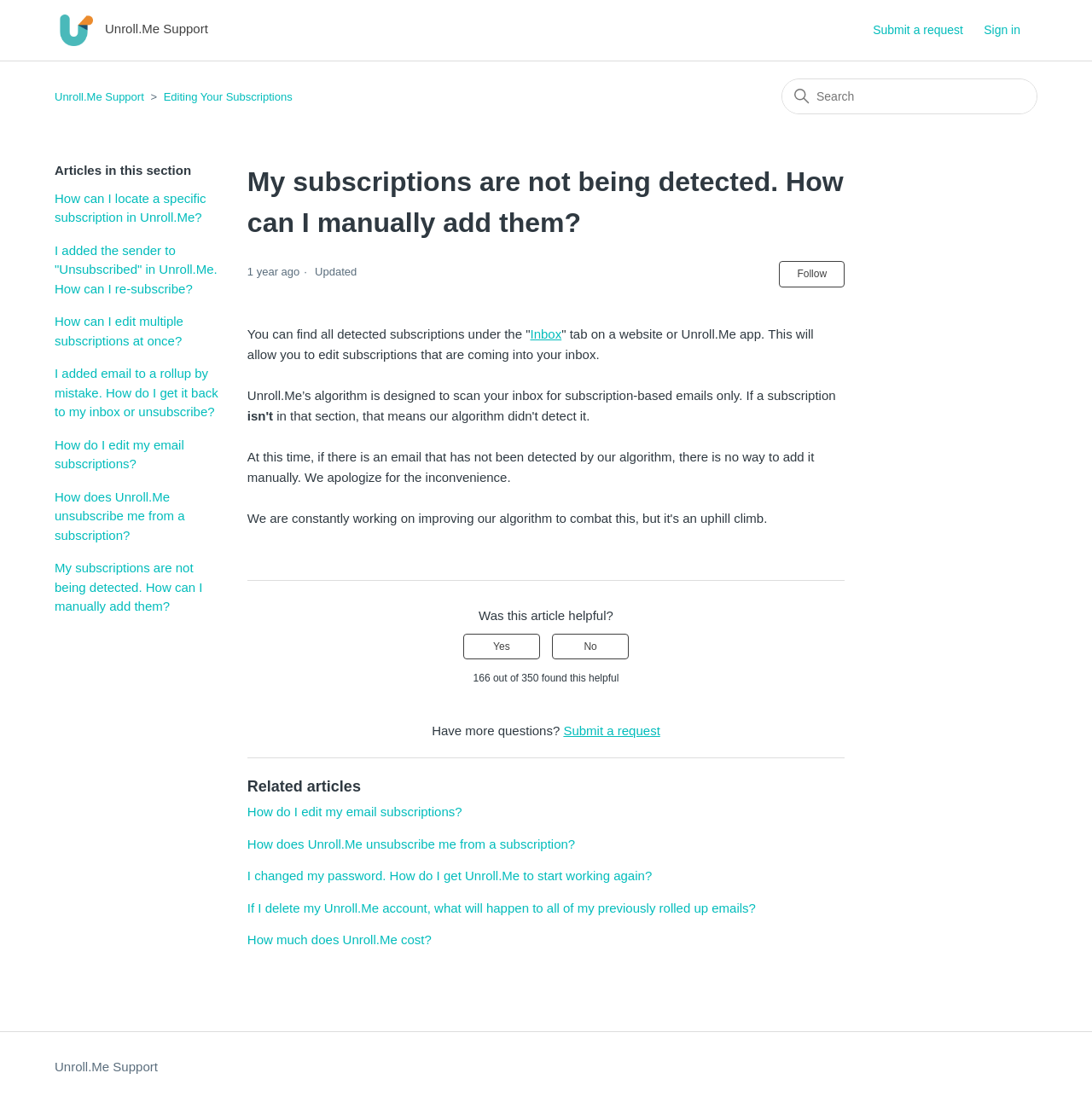Please provide a detailed answer to the question below based on the screenshot: 
How many related articles are shown?

I counted the number of links under the 'Related articles' heading, and there are 5 links.